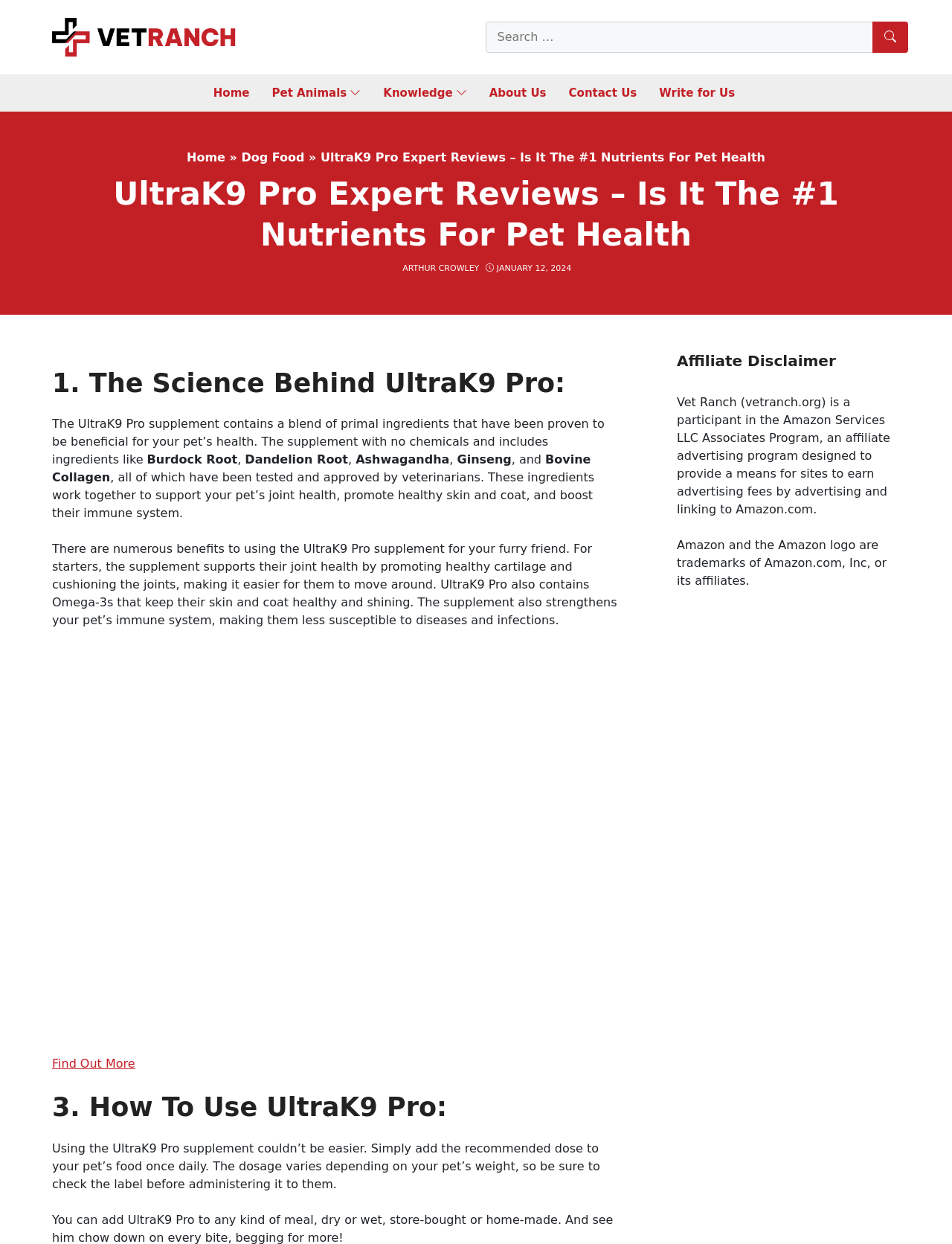How do you use the UltraK9 Pro supplement?
From the details in the image, answer the question comprehensively.

The usage instructions are mentioned in the text 'Using the UltraK9 Pro supplement couldn’t be easier. Simply add the recommended dose to your pet’s food once daily.'